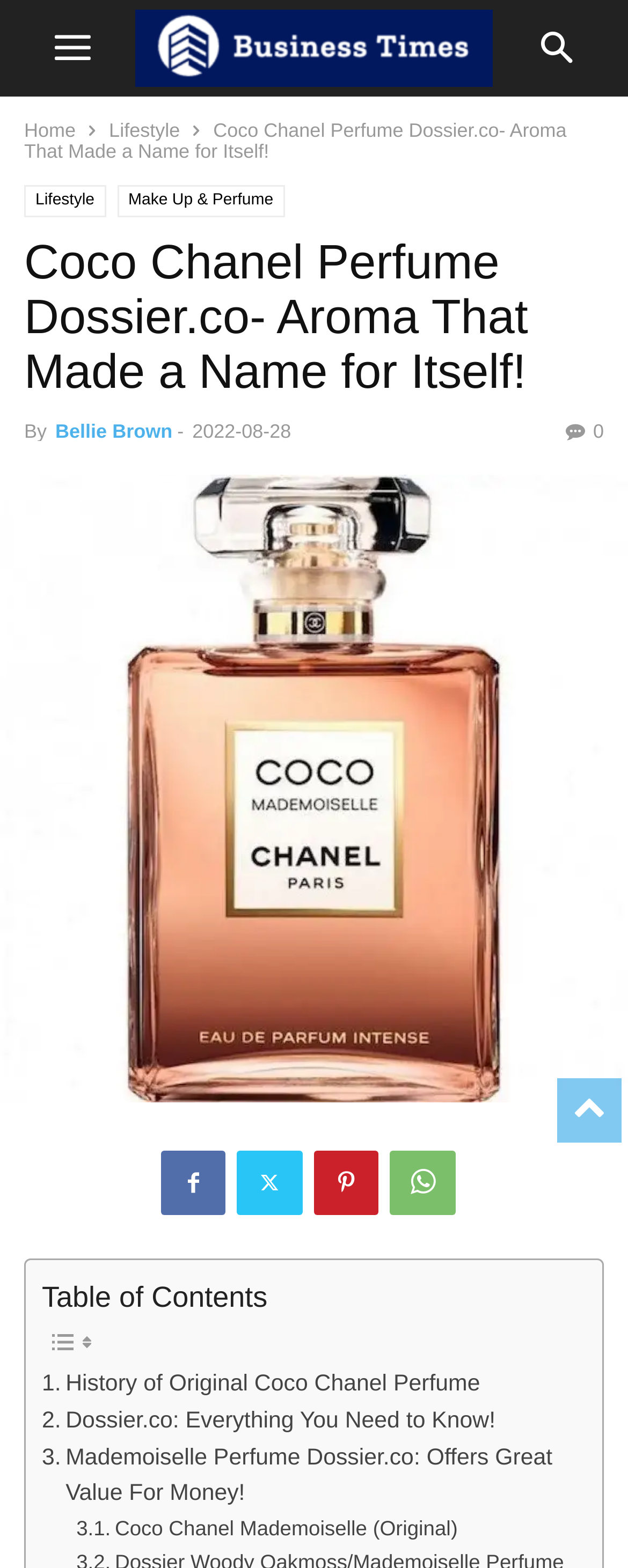Can you provide the bounding box coordinates for the element that should be clicked to implement the instruction: "go to home page"?

[0.038, 0.076, 0.121, 0.09]